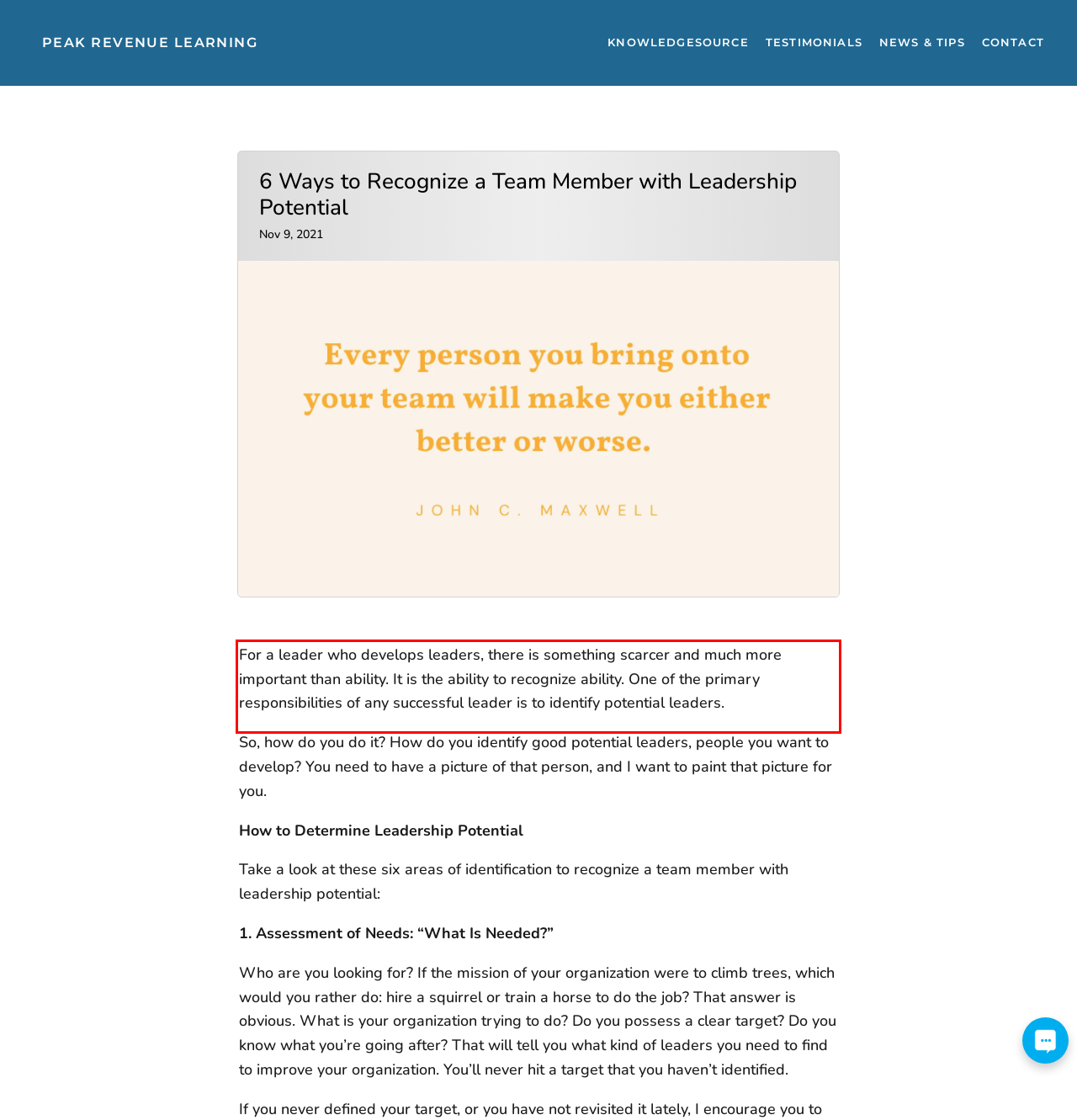You are given a screenshot with a red rectangle. Identify and extract the text within this red bounding box using OCR.

For a leader who develops leaders, there is something scarcer and much more important than ability. It is the ability to recognize ability. One of the primary responsibilities of any successful leader is to identify potential leaders.